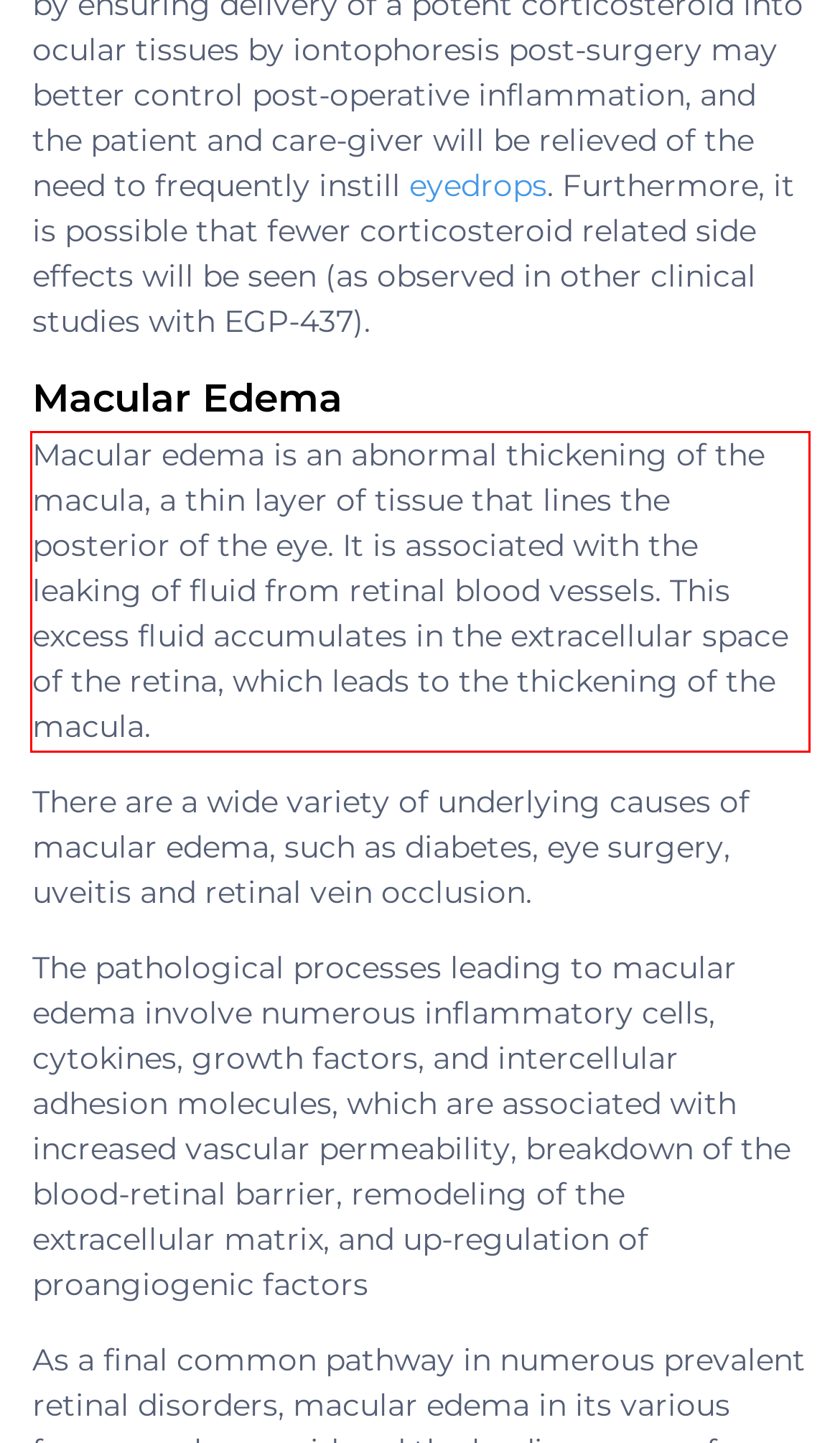From the given screenshot of a webpage, identify the red bounding box and extract the text content within it.

Macular edema is an abnormal thickening of the macula, a thin layer of tissue that lines the posterior of the eye. It is associated with the leaking of fluid from retinal blood vessels. This excess fluid accumulates in the extracellular space of the retina, which leads to the thickening of the macula.